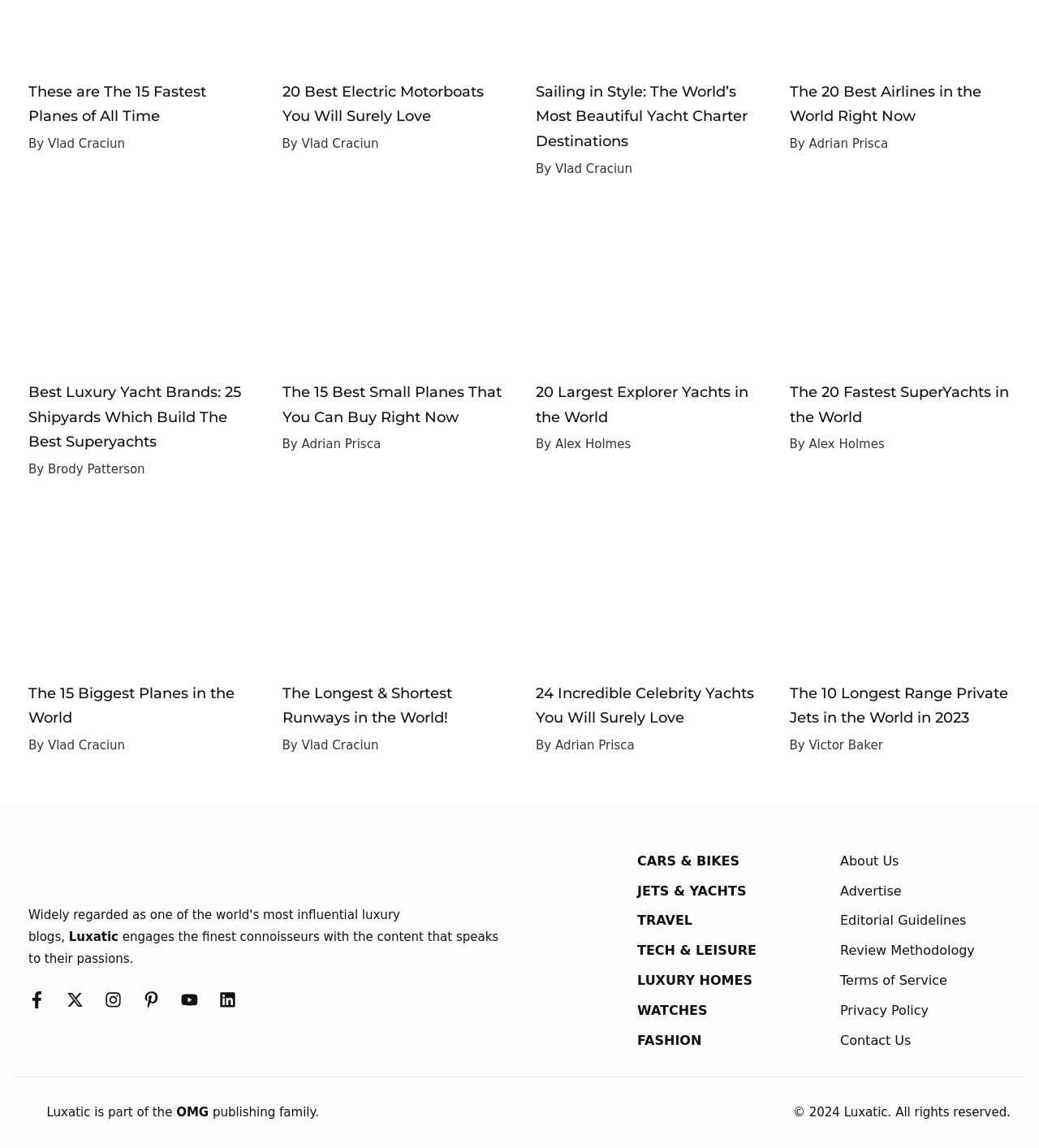Kindly determine the bounding box coordinates for the clickable area to achieve the given instruction: "Click on the link to read about the 15 fastest planes of all time".

[0.027, 0.072, 0.198, 0.109]